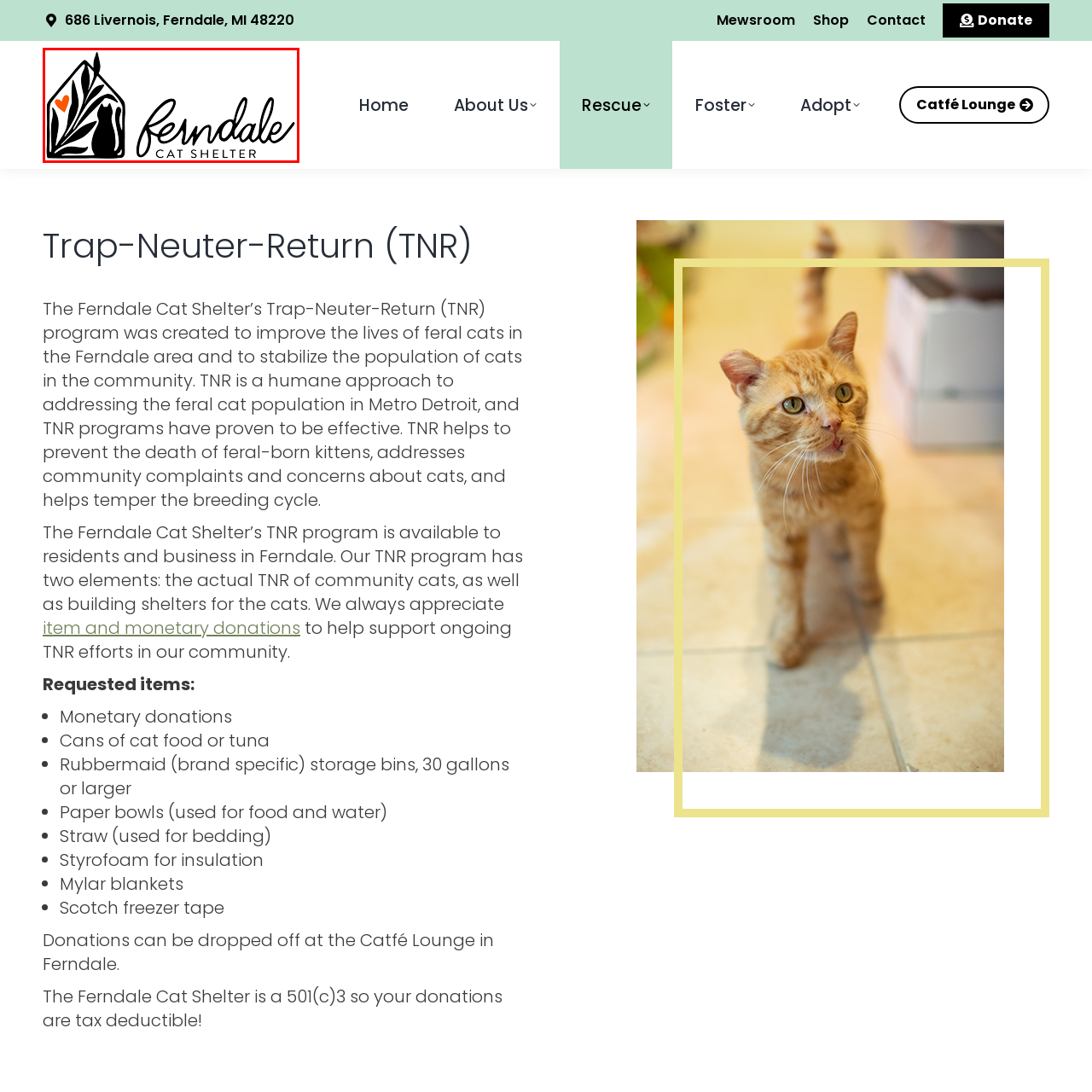What type of script is used to render the name 'ferndale'? Analyze the image within the red bounding box and give a one-word or short-phrase response.

friendly, flowing script